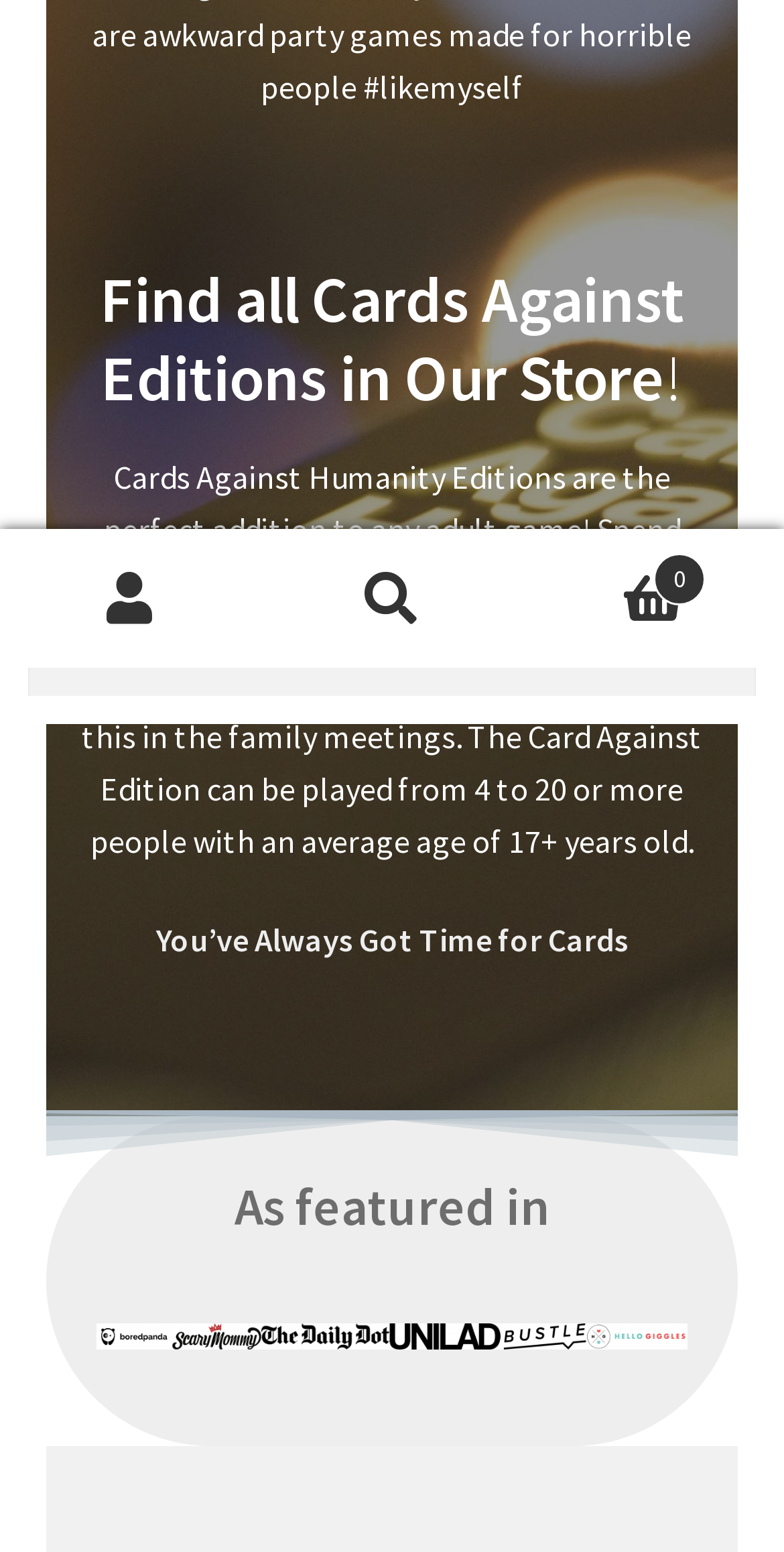Identify the bounding box of the UI component described as: "Shop".

[0.058, 0.322, 0.942, 0.392]